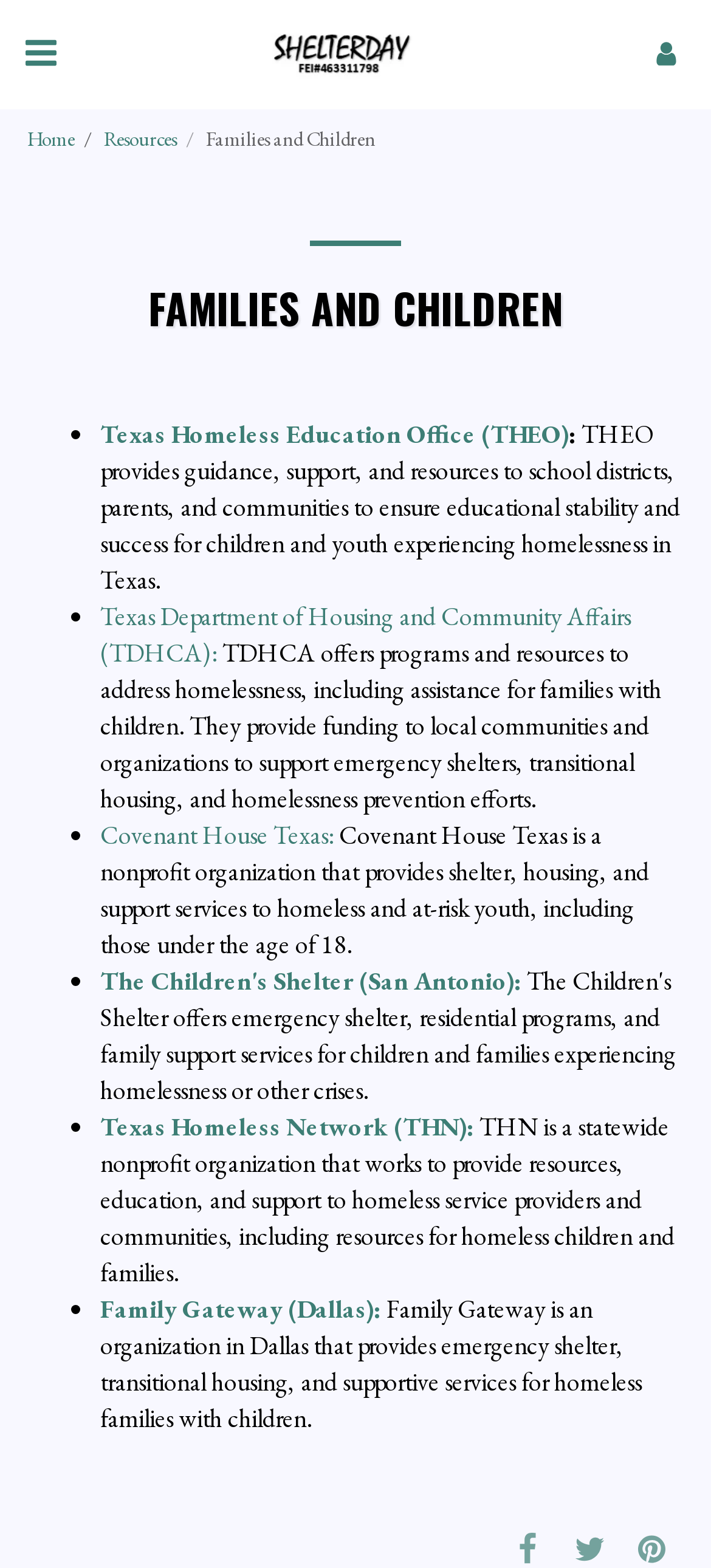Pinpoint the bounding box coordinates of the clickable area needed to execute the instruction: "Visit The Children's Shelter website". The coordinates should be specified as four float numbers between 0 and 1, i.e., [left, top, right, bottom].

[0.141, 0.615, 0.733, 0.636]